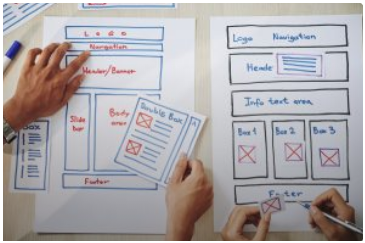Based on the image, give a detailed response to the question: How many boxes are labeled in the right layout?

In the right layout, there are three boxes labeled 'Box 1', 'Box 2', and 'Box 3', which are part of the website design planning process.